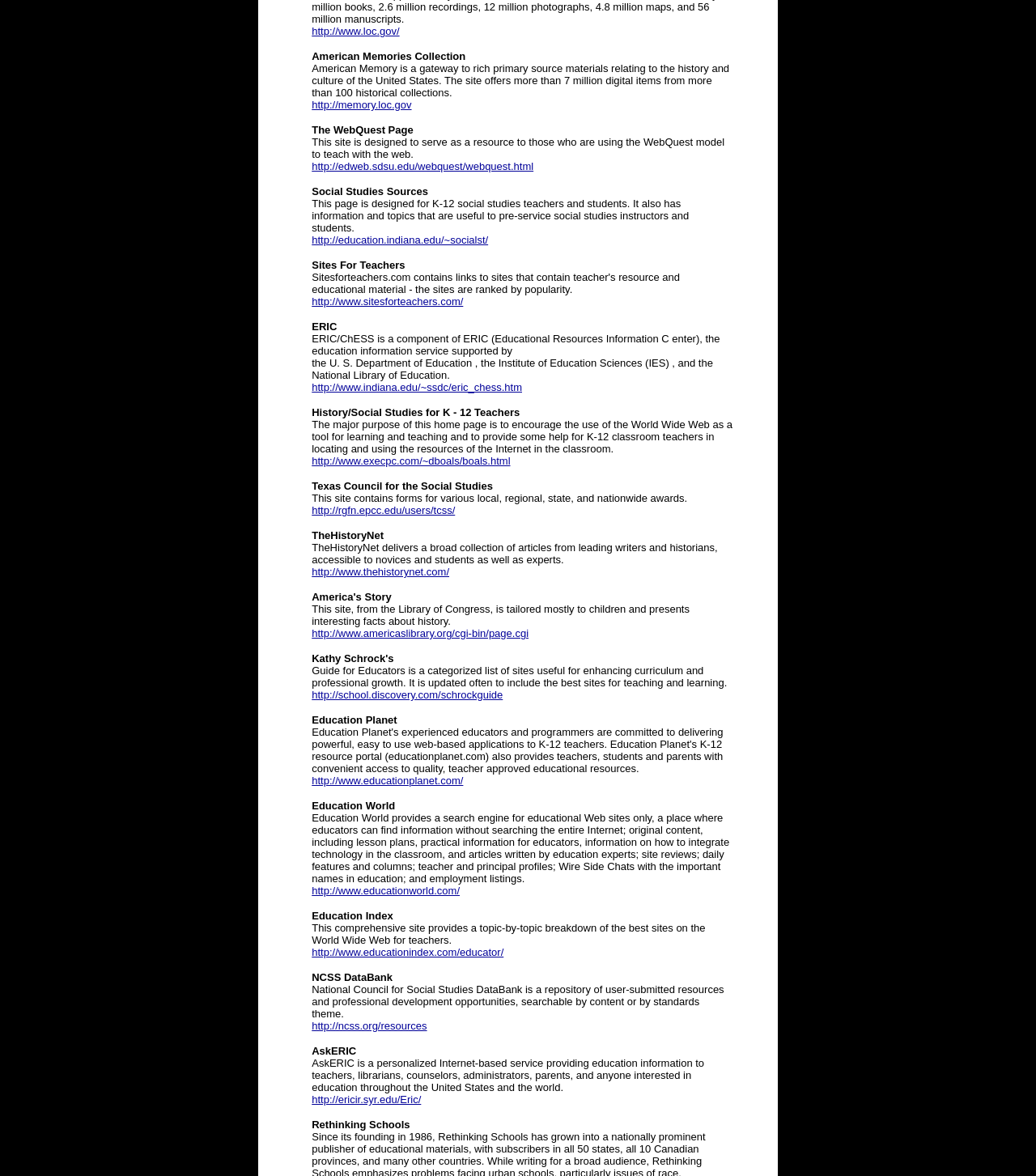What is Education World?
Using the image as a reference, deliver a detailed and thorough answer to the question.

According to the text 'Education World provides a search engine for educational Web sites only, a place where educators can find information without searching the entire Internet...', Education World is a search engine for educational websites.